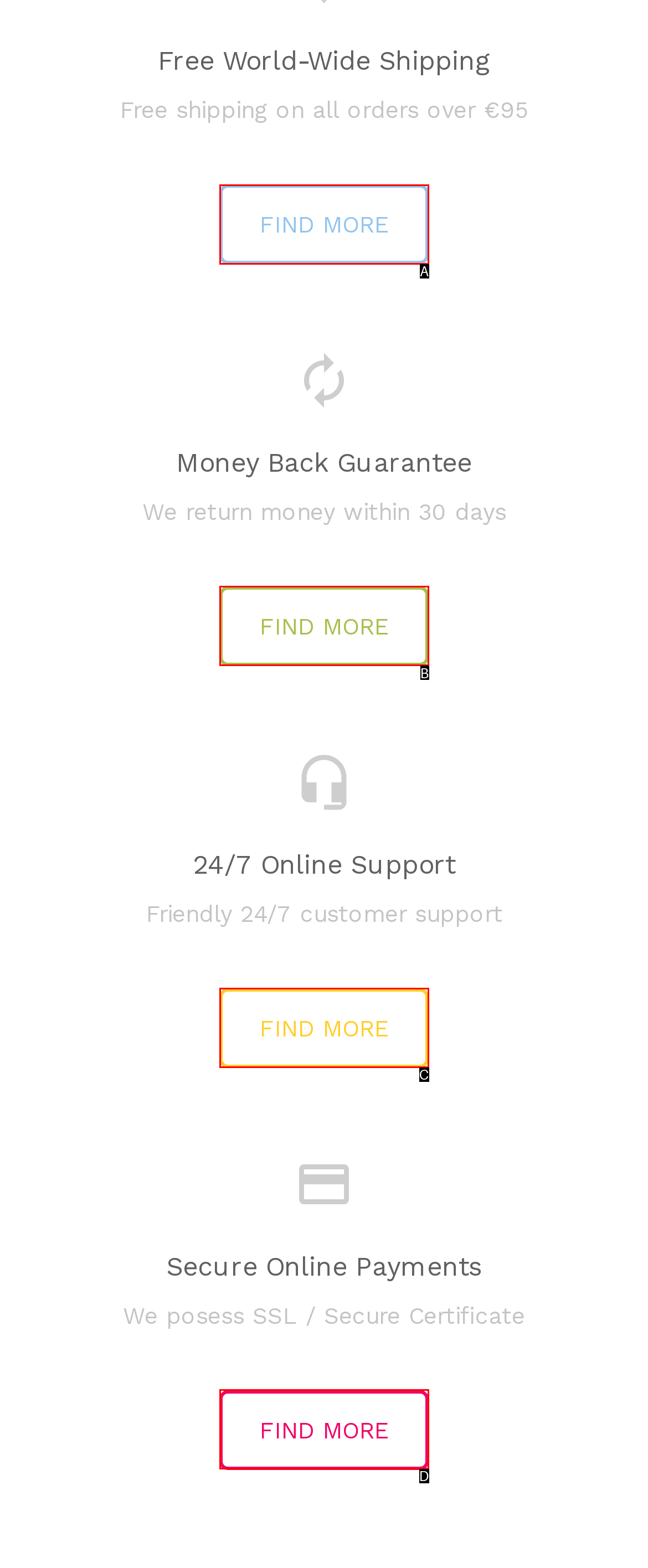Choose the letter of the UI element that aligns with the following description: Find More
State your answer as the letter from the listed options.

C